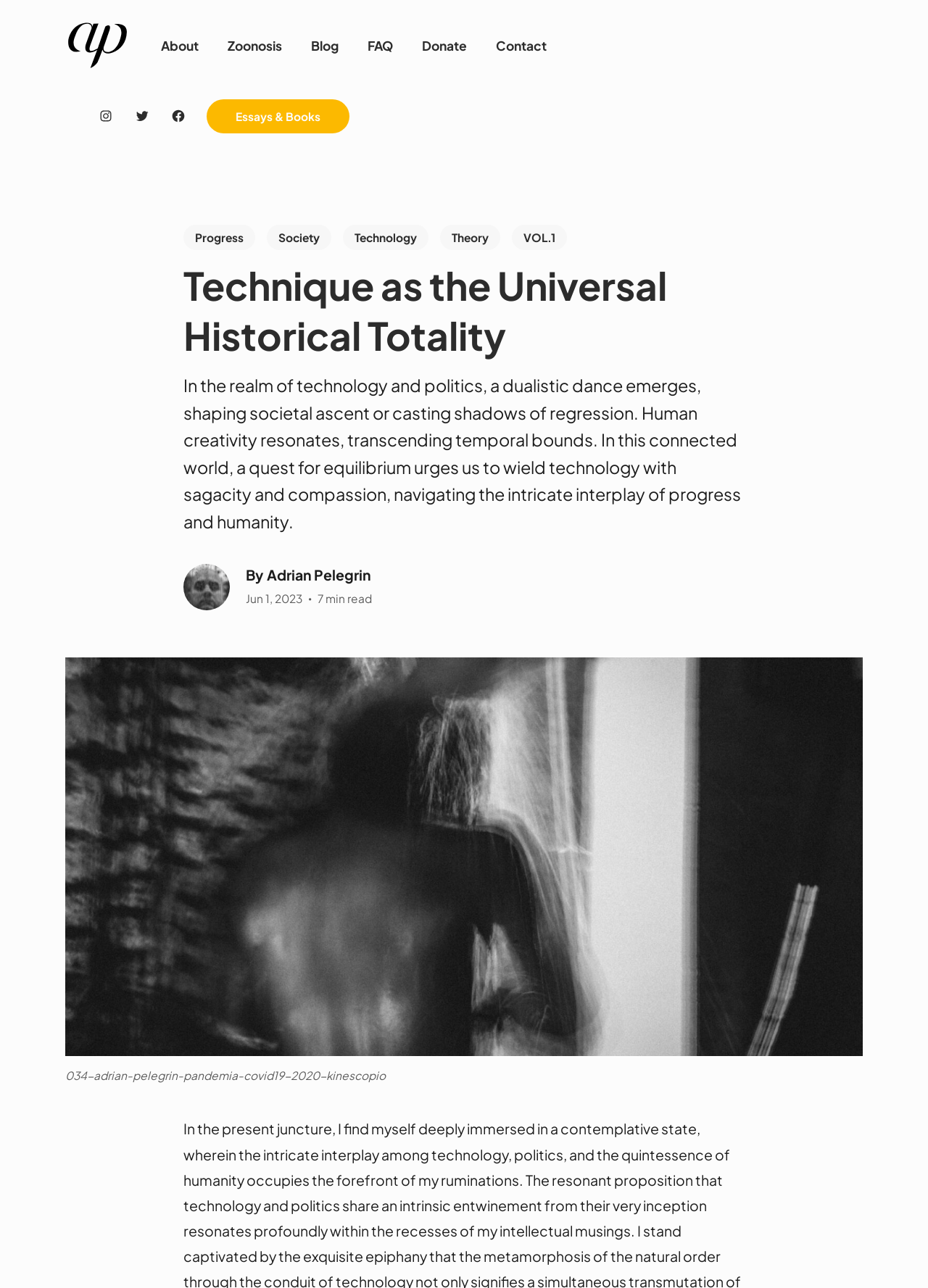Answer the question below using just one word or a short phrase: 
What is the date of this article?

Jun 1, 2023